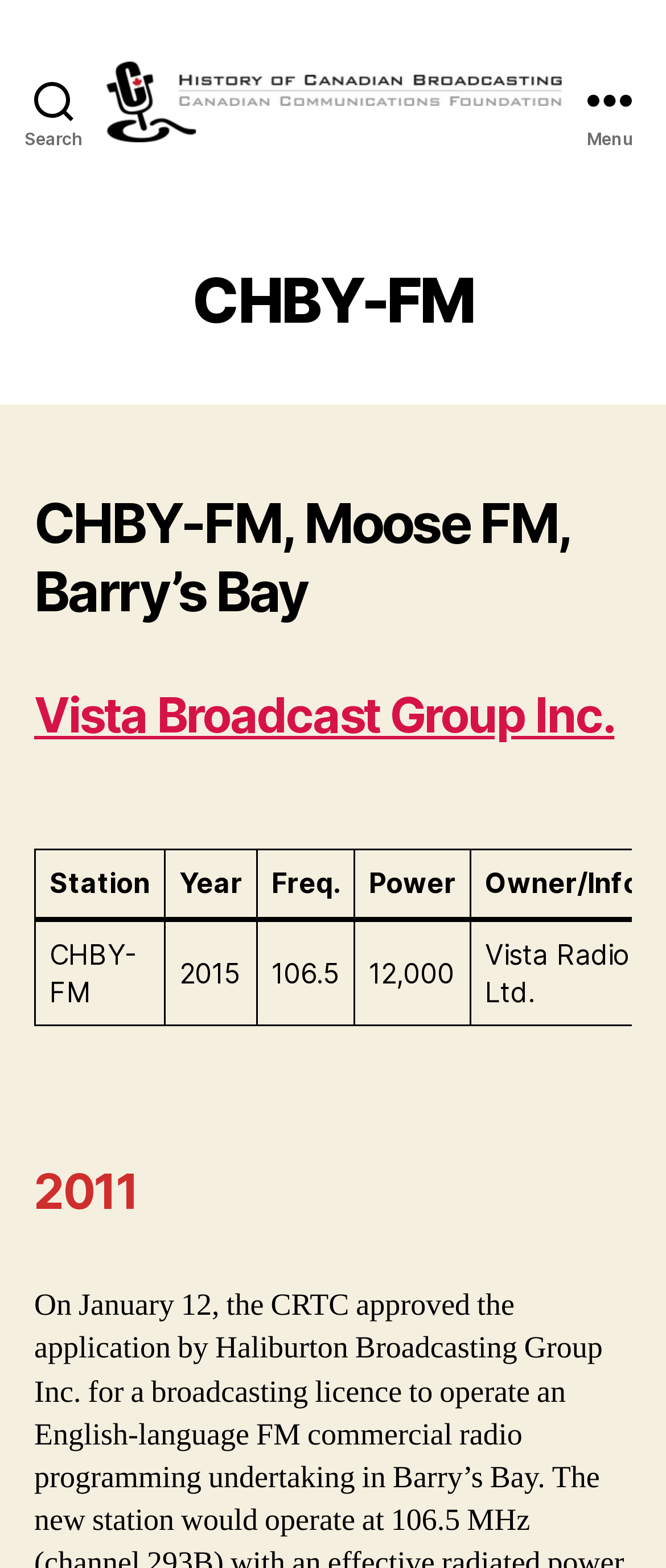Generate a comprehensive description of the contents of the webpage.

This webpage is about the history of CHBY-FM, a Canadian broadcasting station. At the top left corner, there is a search button. Next to it, there is a link and an image with the title "The History of Canadian Broadcasting". On the top right corner, there is a menu button.

Below the menu button, there are three headings: "CHBY-FM", "CHBY-FM, Moose FM, Barry’s Bay", and "Vista Broadcast Group Inc.". The third heading is also a link. Underneath these headings, there is a figure, which is likely an image.

Below the figure, there is a table with five columns: "Station", "Year", "Freq.", "Power", and "Owner/Info". The table has two rows of data, with the first row containing the information about CHBY-FM, including its year of establishment, frequency, power, and owner.

Further down, there is another heading "2011", which suggests that the webpage may have more information about the history of CHBY-FM in 2011.